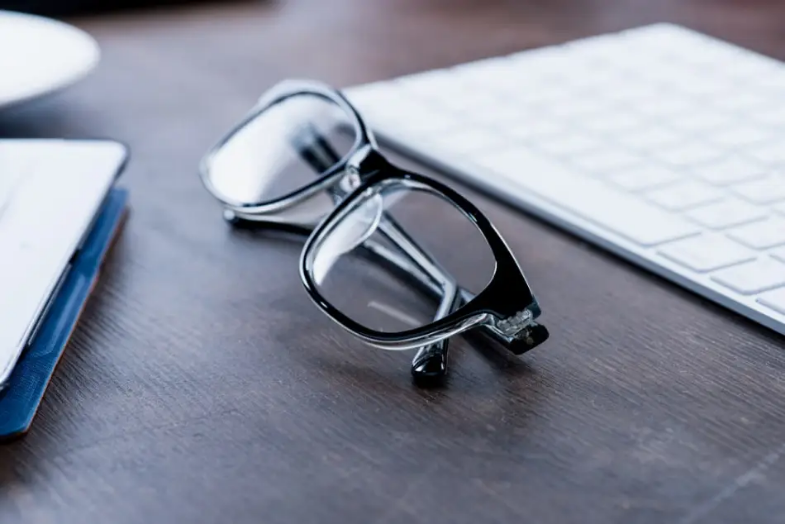Generate an elaborate caption for the image.

The image depicts a pair of black-framed glasses resting casually on a polished wooden desk, symbolizing everyday life and the need for clarity in vision. Beside the glasses, a sleek white keyboard is partially visible, indicating a workspace environment conducive to productivity. The scene is complemented by a hint of a plate in the background, suggesting a moment of break or pause. This visual resonates with the article titled "How to Clean Glasses," which addresses the importance of maintaining clean lenses for optimal vision and the ease of proper cleaning techniques as essential for anyone who wears glasses. The overall composition invites viewers to consider the significance of both functionality and care in their personal eyewear.